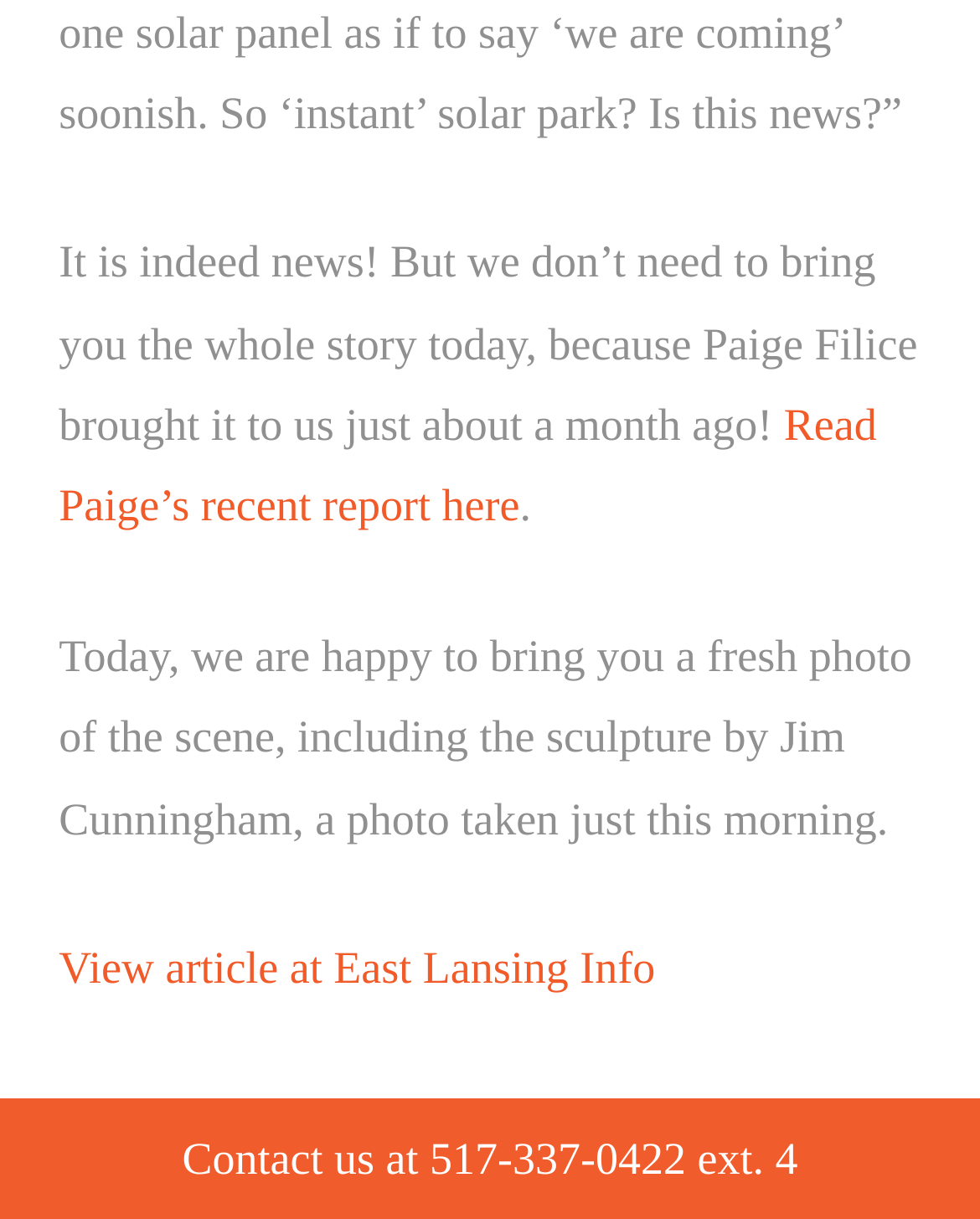Who wrote the recent report?
Please provide a detailed and thorough answer to the question.

The webpage mentions 'Paige Filice brought it to us just about a month ago' and provides a link to 'Read Paige’s recent report here', indicating that Paige Filice is the author of the recent report.